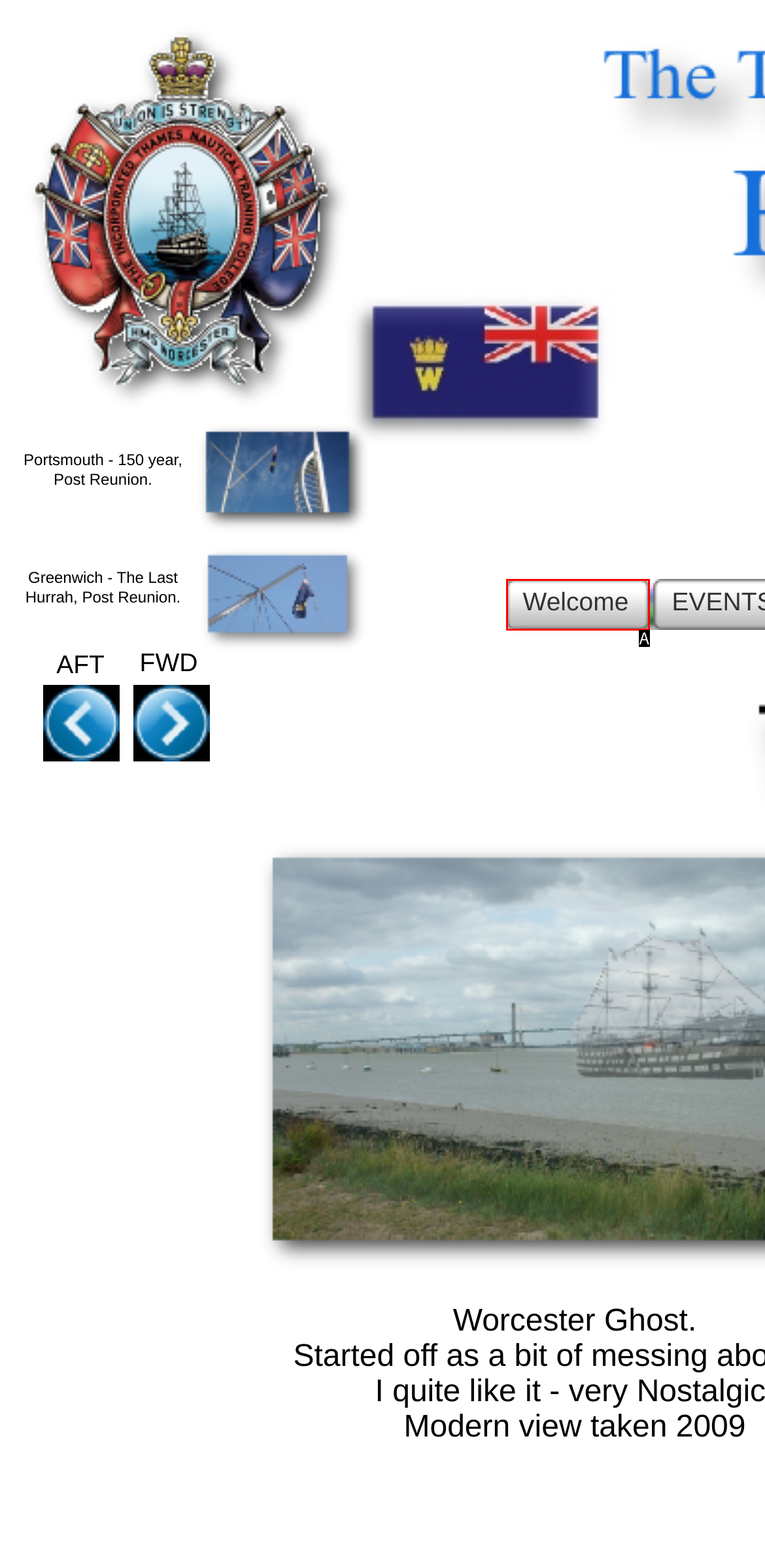From the given options, choose the HTML element that aligns with the description: Welcome. Respond with the letter of the selected element.

A